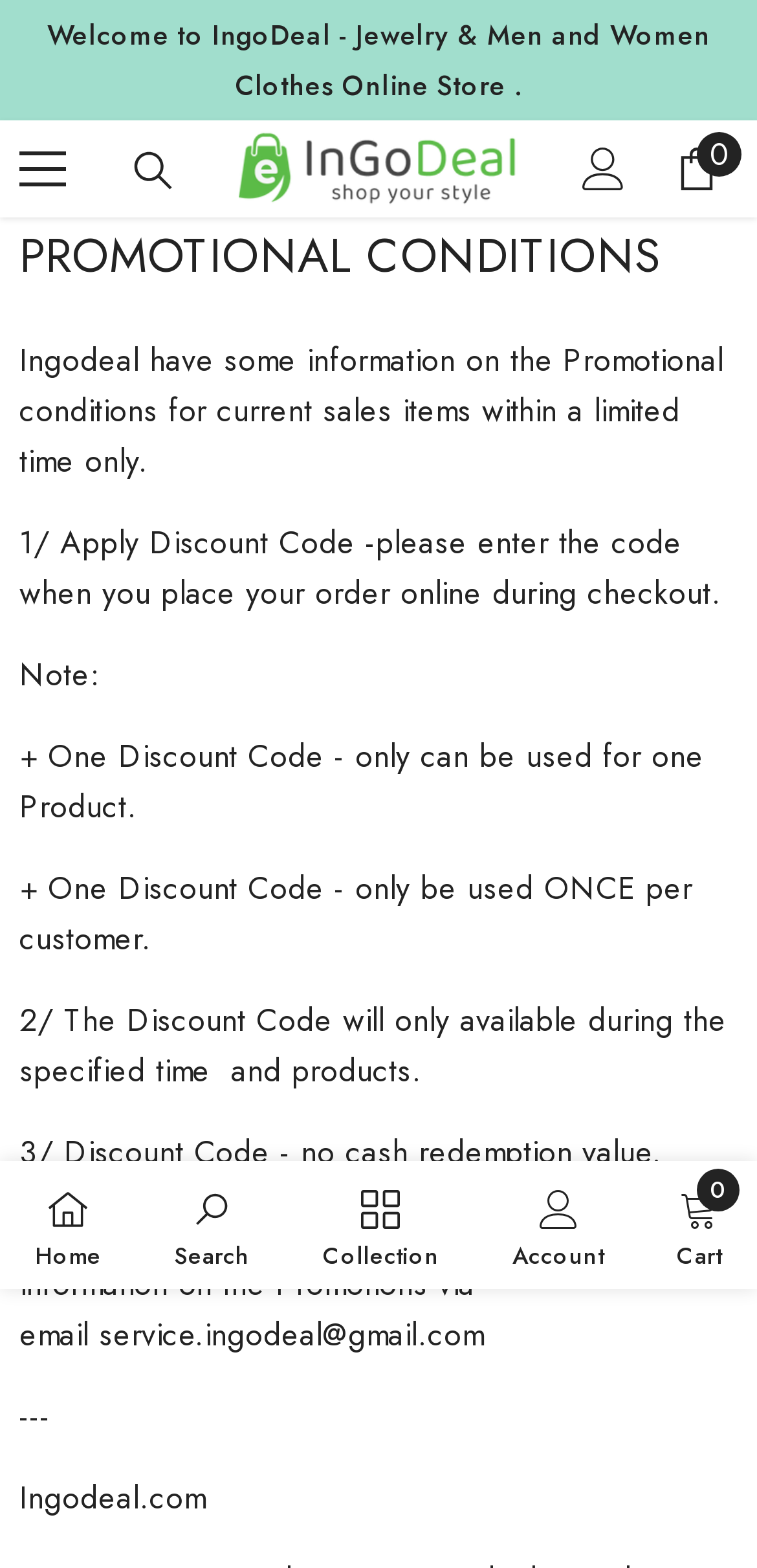What is the name of the online store?
Answer with a single word or short phrase according to what you see in the image.

IngoDeal